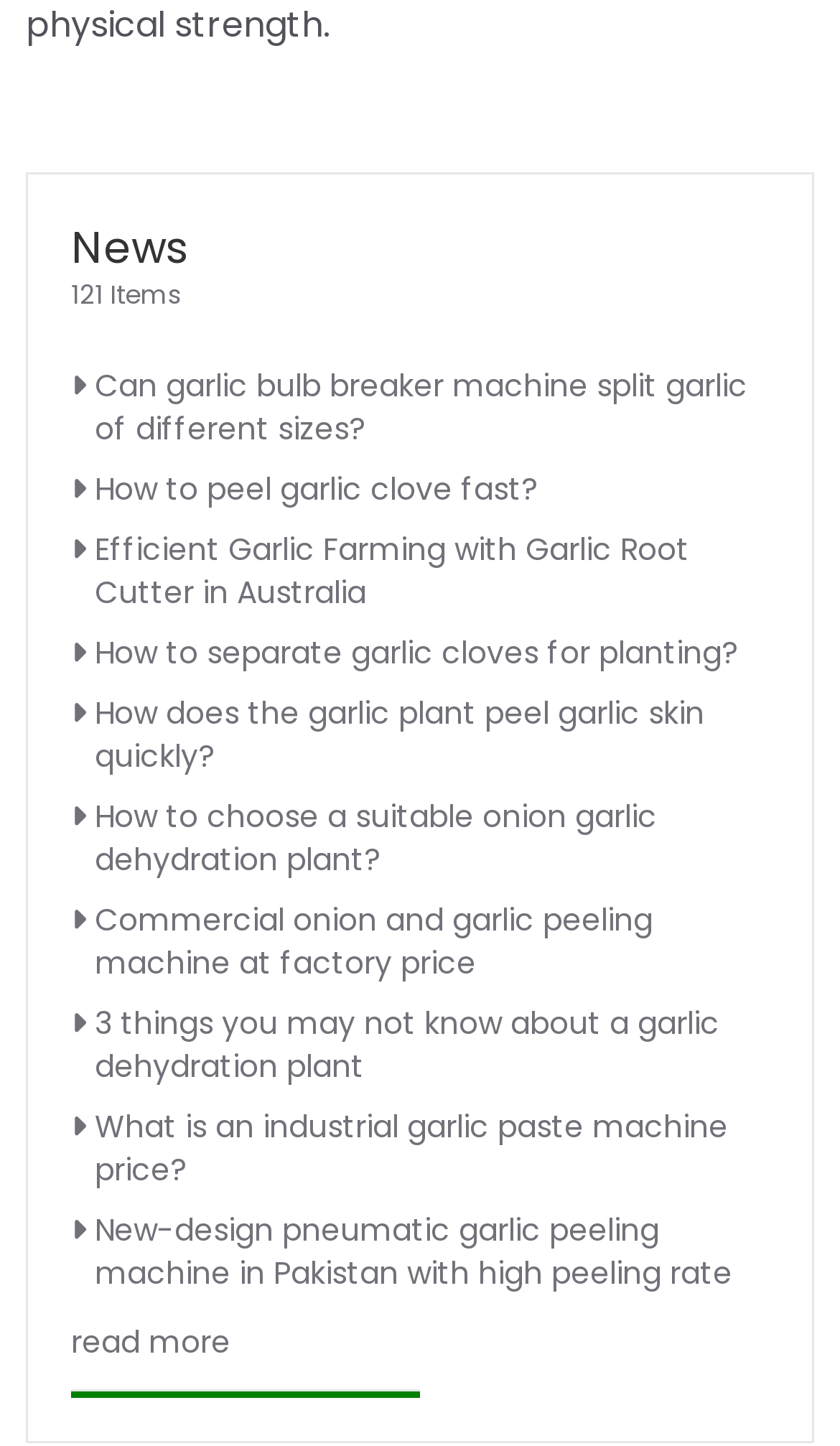Predict the bounding box coordinates for the UI element described as: "read more". The coordinates should be four float numbers between 0 and 1, presented as [left, top, right, bottom].

[0.085, 0.913, 0.915, 0.942]